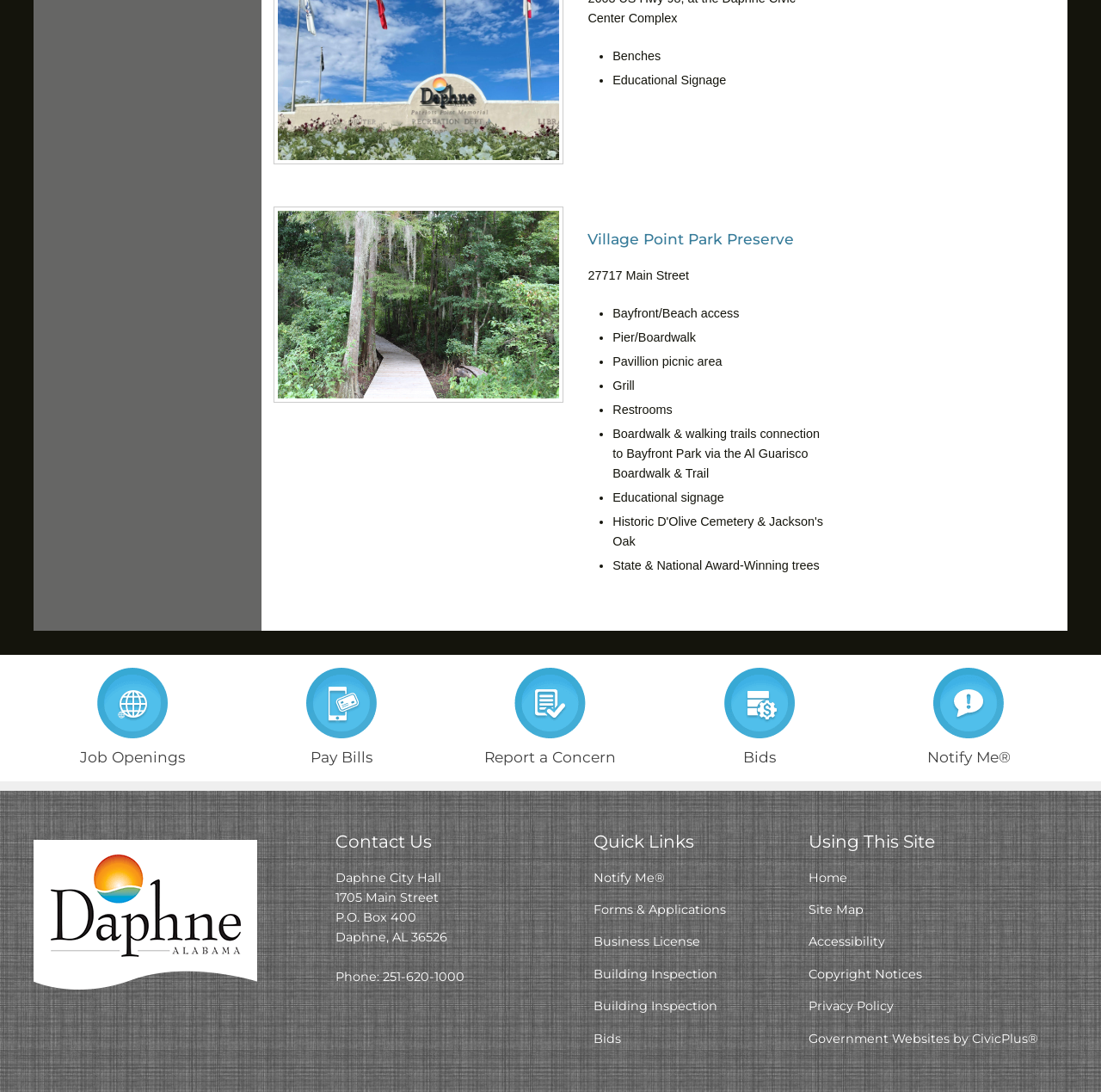Identify the bounding box coordinates of the region that should be clicked to execute the following instruction: "Contact Us".

[0.304, 0.735, 0.539, 0.909]